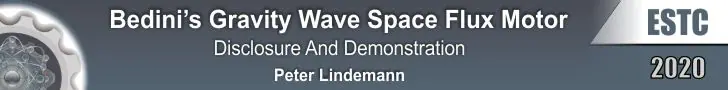What is the color of the background?
Please answer the question with as much detail and depth as you can.

The caption describes the design of the banner, stating that it has a dark gray background that emphasizes the text, which suggests that the background color is dark gray.